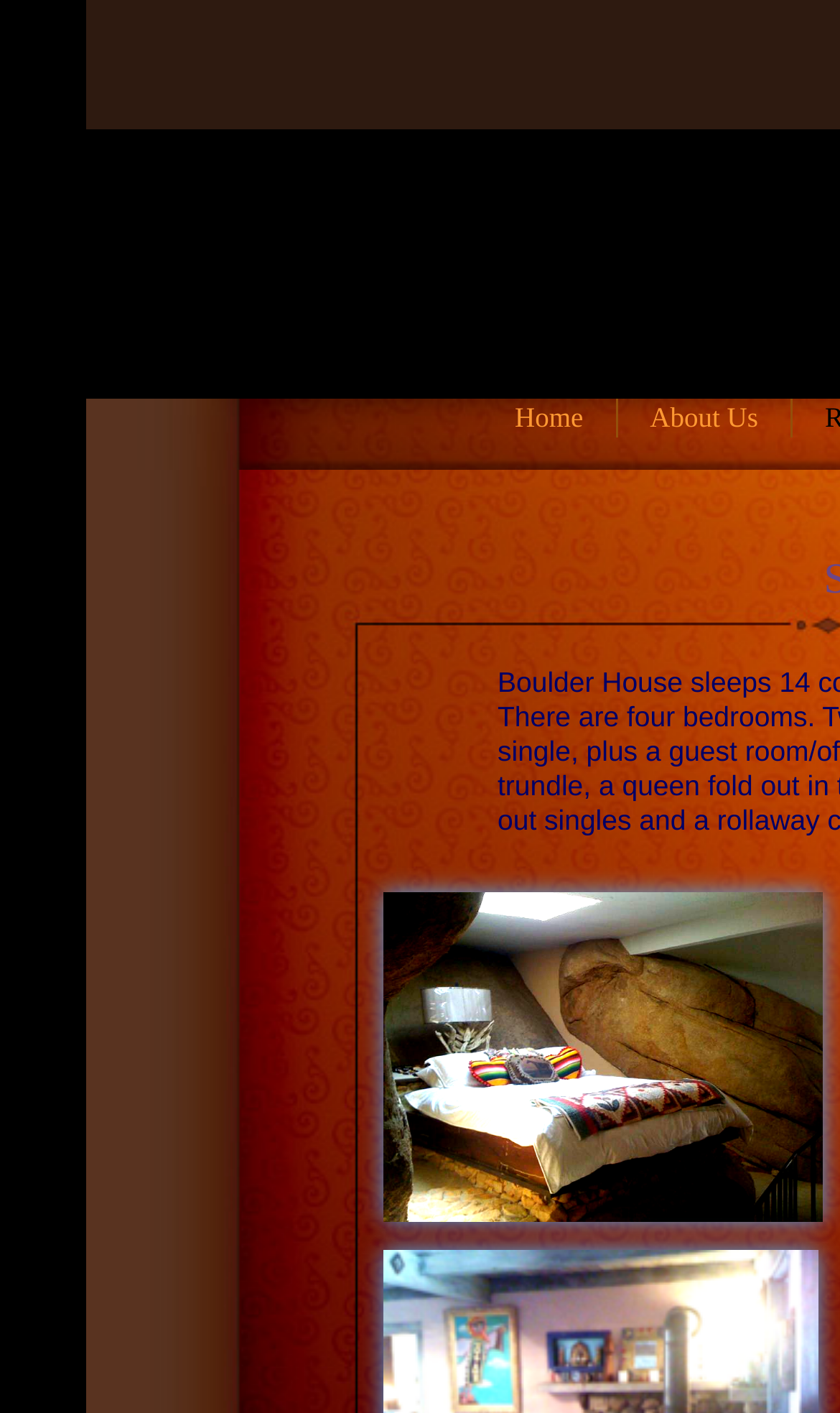Offer an extensive depiction of the webpage and its key elements.

The webpage appears to be a vacation rental website, with a navigation menu at the top. The menu consists of three main sections: "Home", "About Us", and an empty section in between. The "Home" section is located on the left, taking up about 12% of the screen width, and contains a link with the text "Home" and a small image to its right. 

To the right of the "Home" section, there is a narrow empty section, followed by the "About Us" section, which occupies about 20% of the screen width. This section contains a link with the text "About Us" and two small images, one to the right of the link and another to the far right. 

On the far right, there is another narrow empty section. Throughout the navigation menu, there are several small images scattered, but their purposes are unclear. The layout is organized, with each section neatly aligned and spaced out.